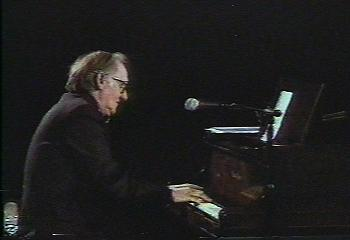What is positioned nearby the piano?
Answer the question with a thorough and detailed explanation.

The image shows a microphone positioned nearby the piano, suggesting that Shorty James may be singing or engaging with the audience as he plays.